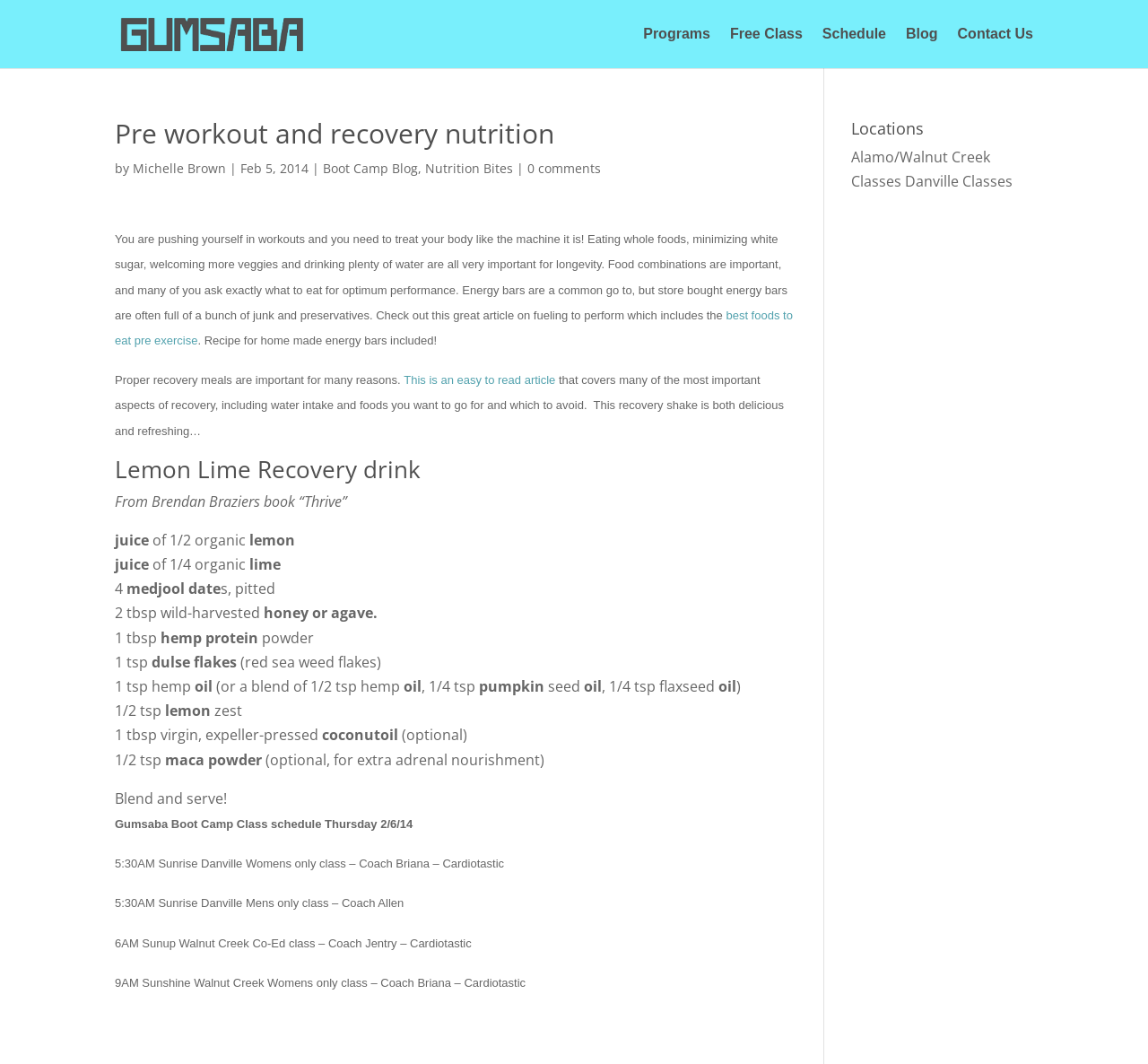Identify the bounding box of the UI component described as: "[ subject ]".

None